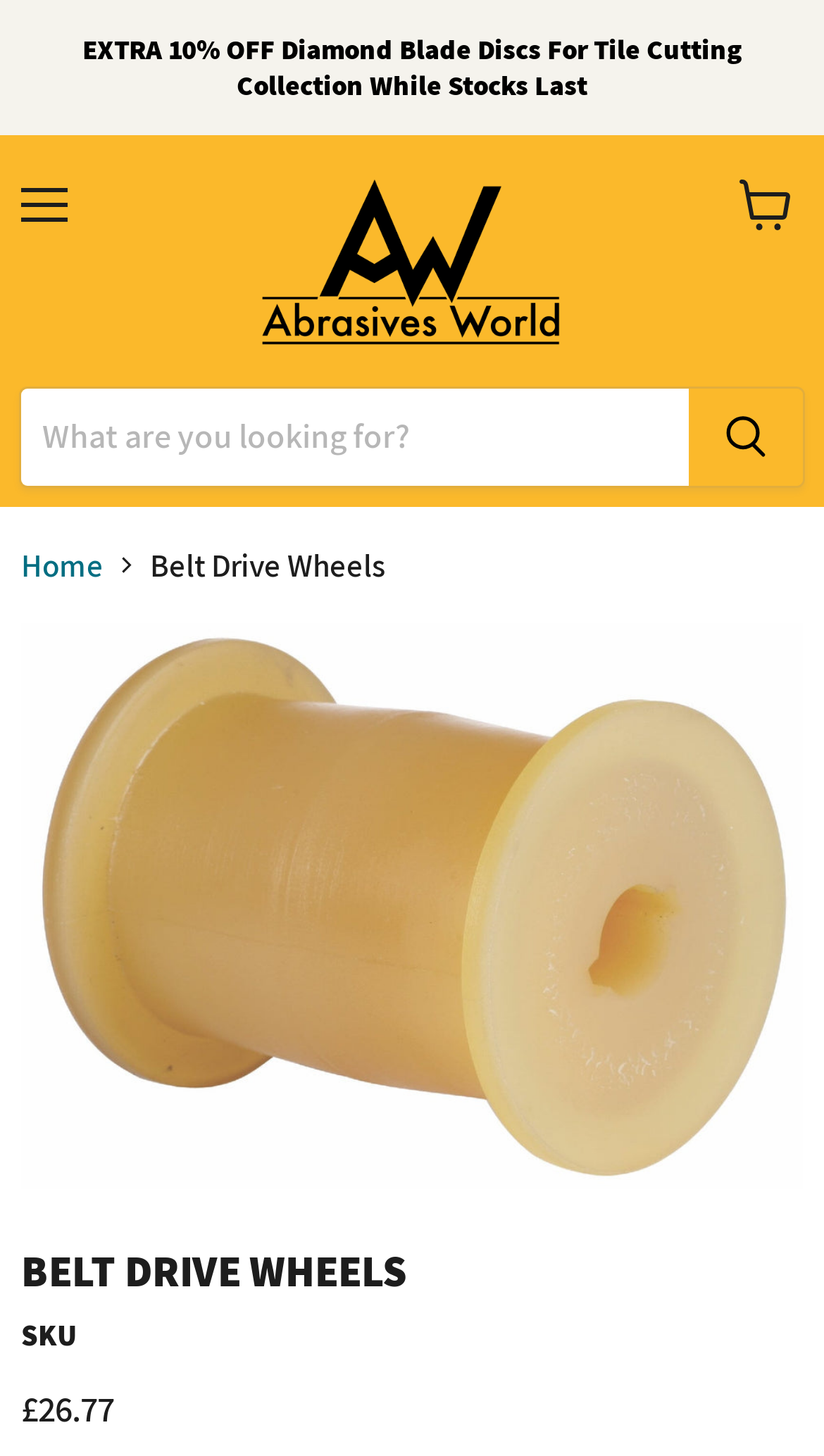What is the current promotion on the website?
Look at the image and provide a short answer using one word or a phrase.

10% off Diamond Blade Discs